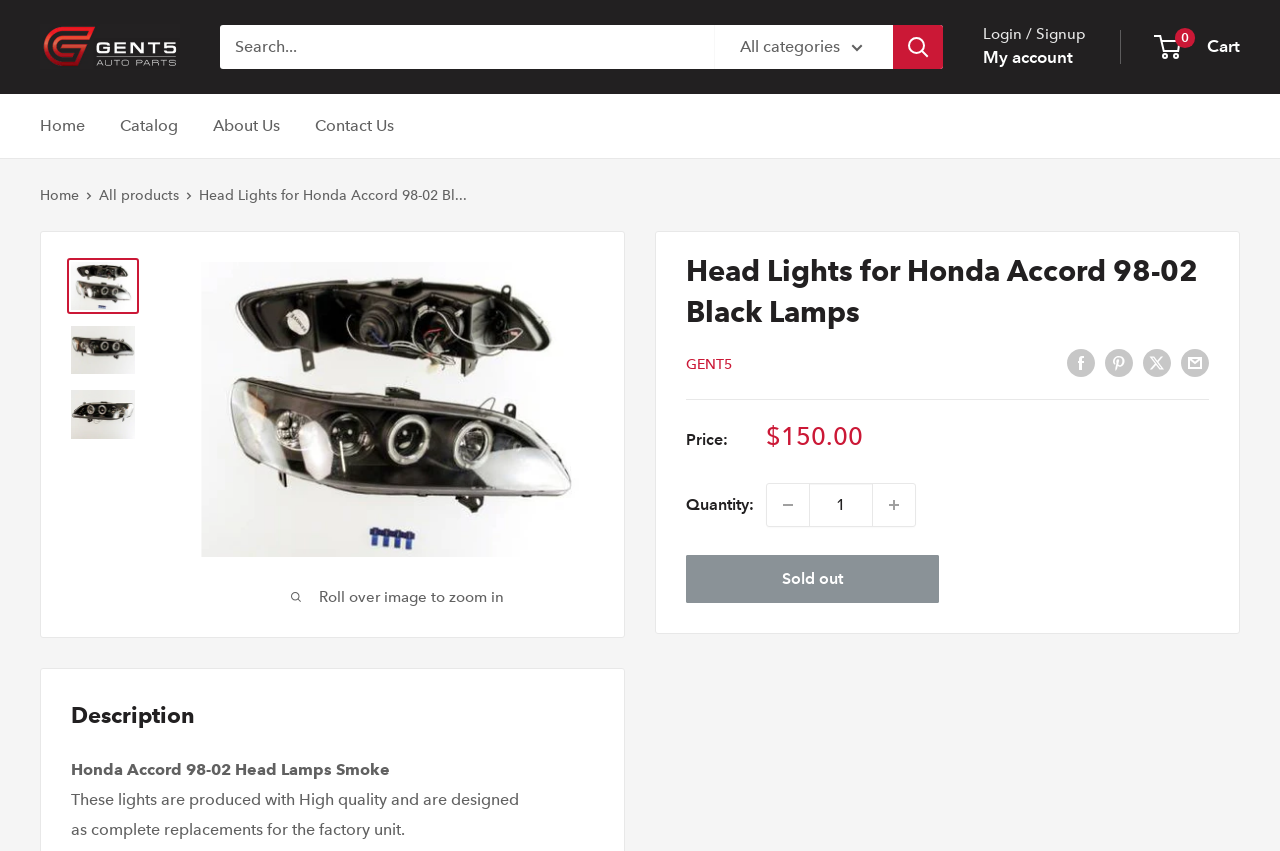Review the image closely and give a comprehensive answer to the question: What is the price of the Head Lights for Honda Accord 98-02 Black Lamps?

I found the price information in the LayoutTable section, where it is listed as 'Sale price $150.00' in the second row of the table.